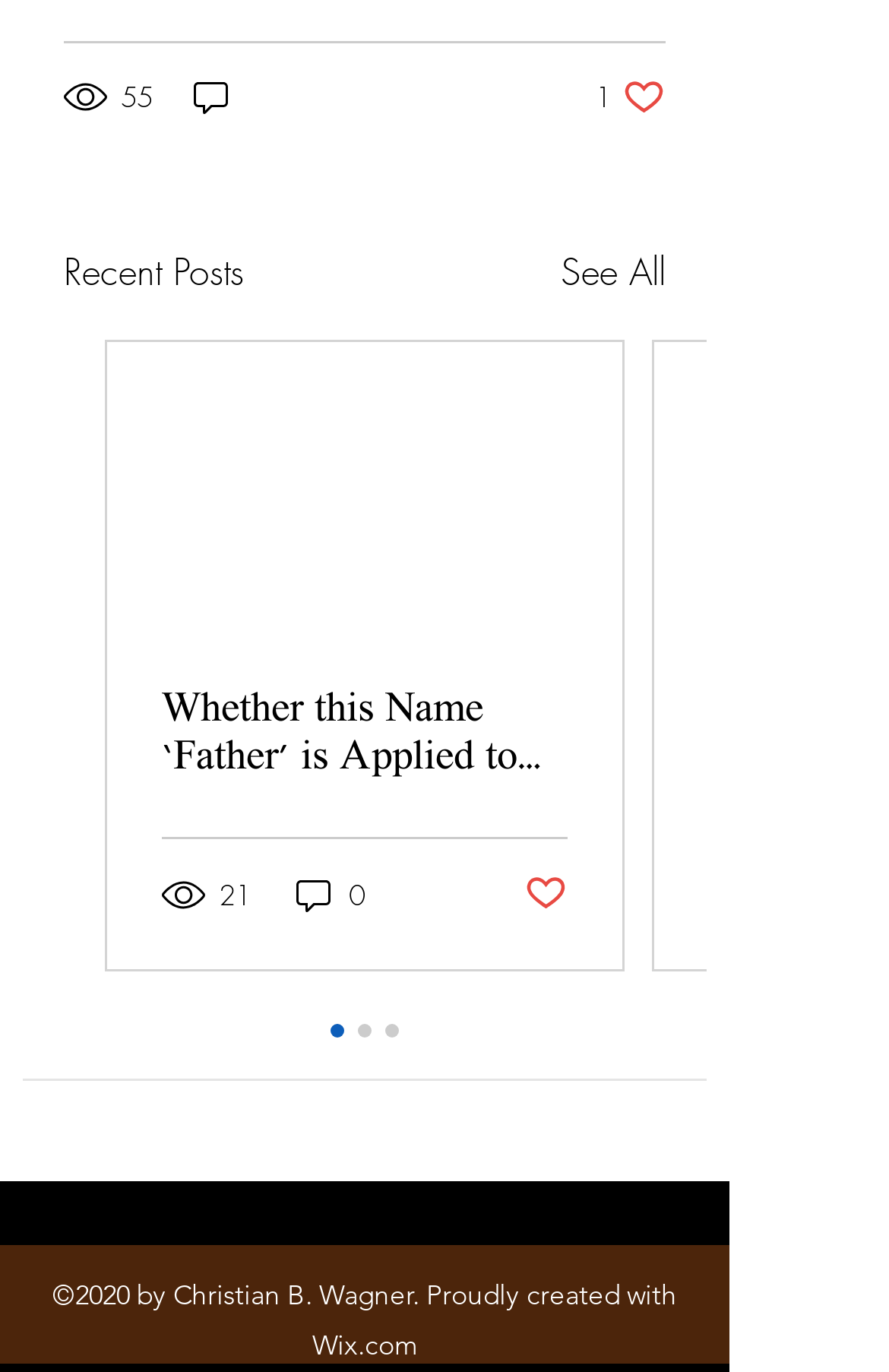Specify the bounding box coordinates of the area to click in order to execute this command: 'View recent posts'. The coordinates should consist of four float numbers ranging from 0 to 1, and should be formatted as [left, top, right, bottom].

[0.072, 0.178, 0.274, 0.218]